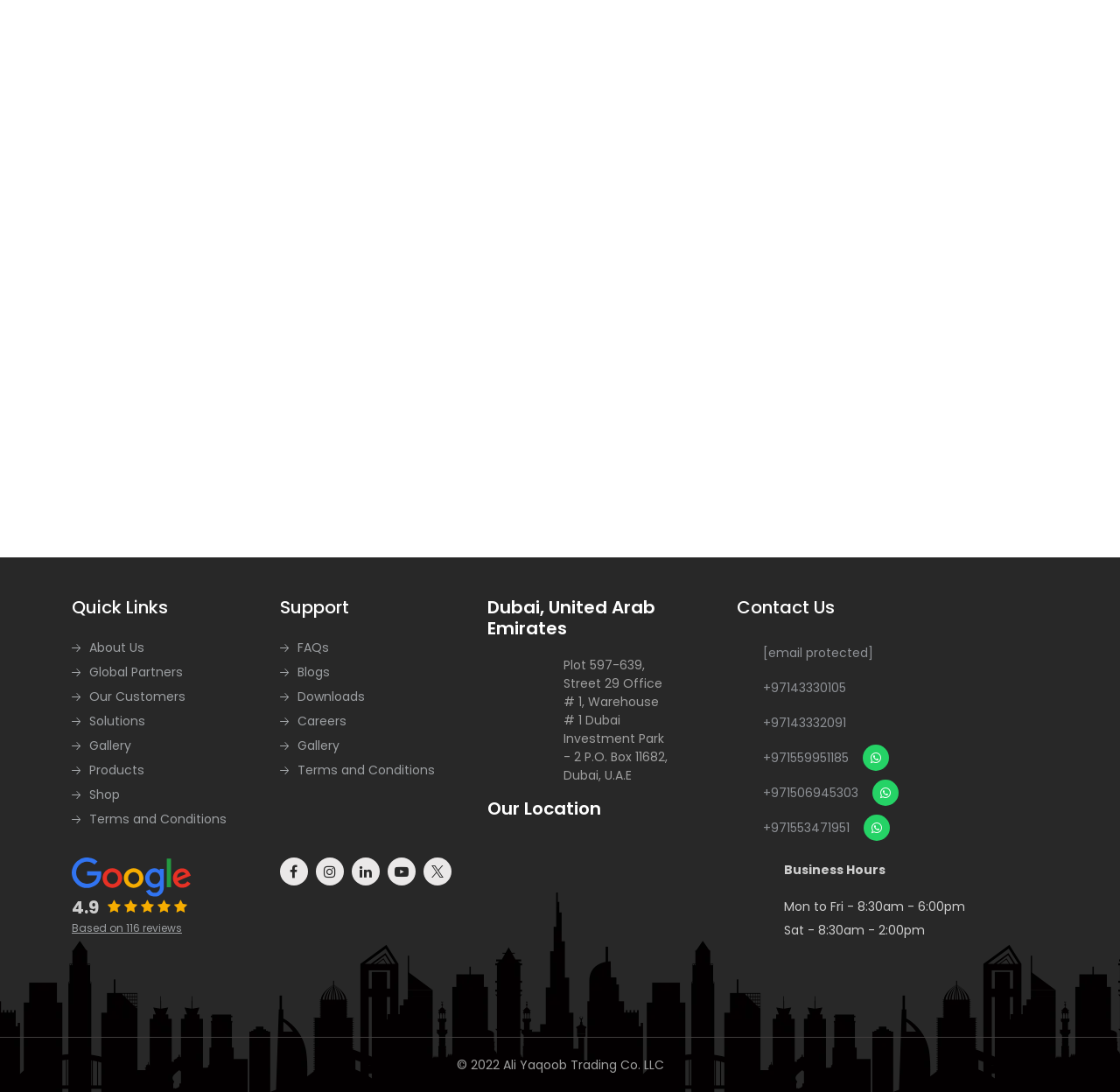Please locate the bounding box coordinates of the region I need to click to follow this instruction: "Contact us through email".

[0.658, 0.582, 0.78, 0.614]